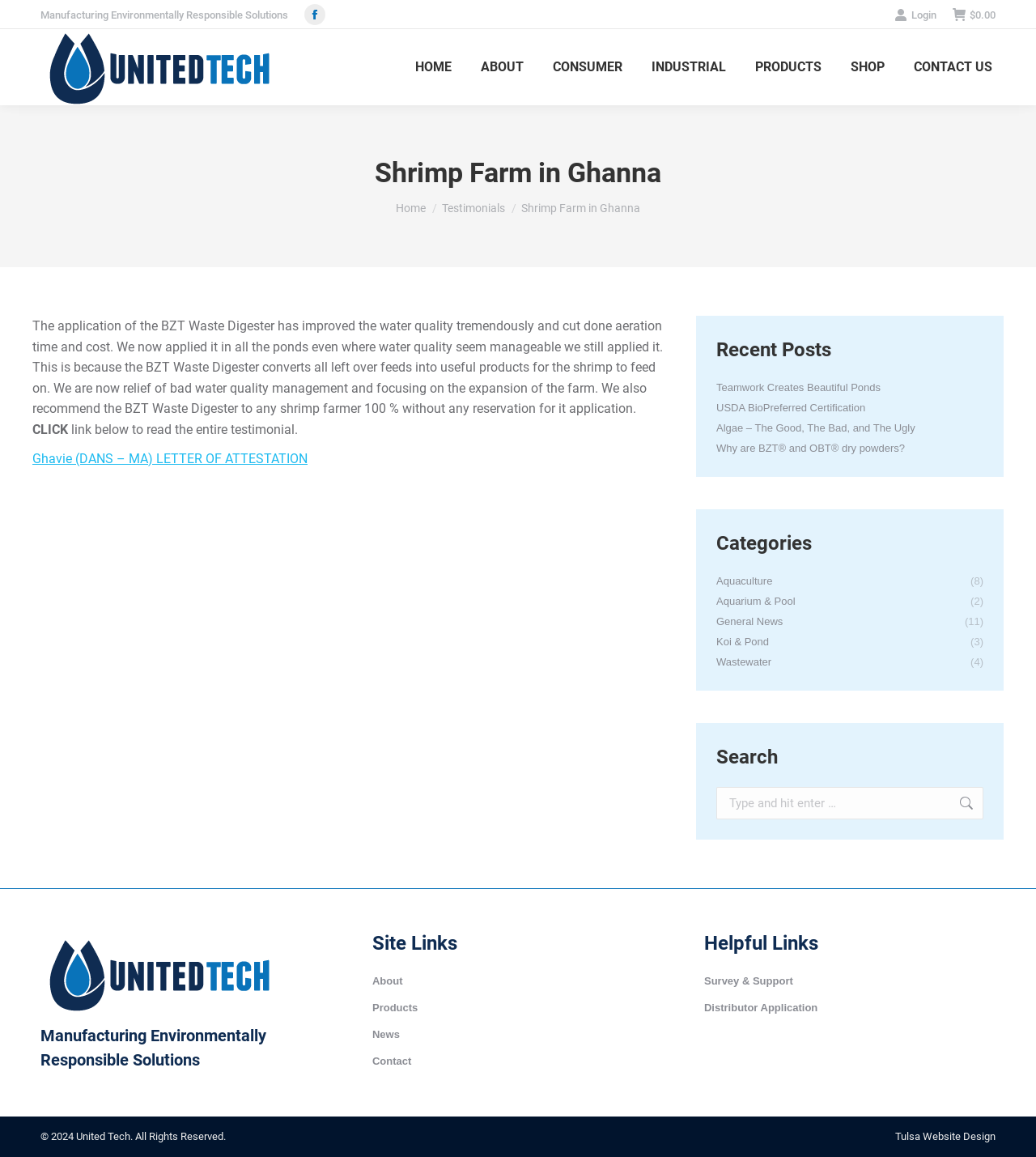Bounding box coordinates are specified in the format (top-left x, top-left y, bottom-right x, bottom-right y). All values are floating point numbers bounded between 0 and 1. Please provide the bounding box coordinate of the region this sentence describes: Testimonials

[0.427, 0.174, 0.488, 0.185]